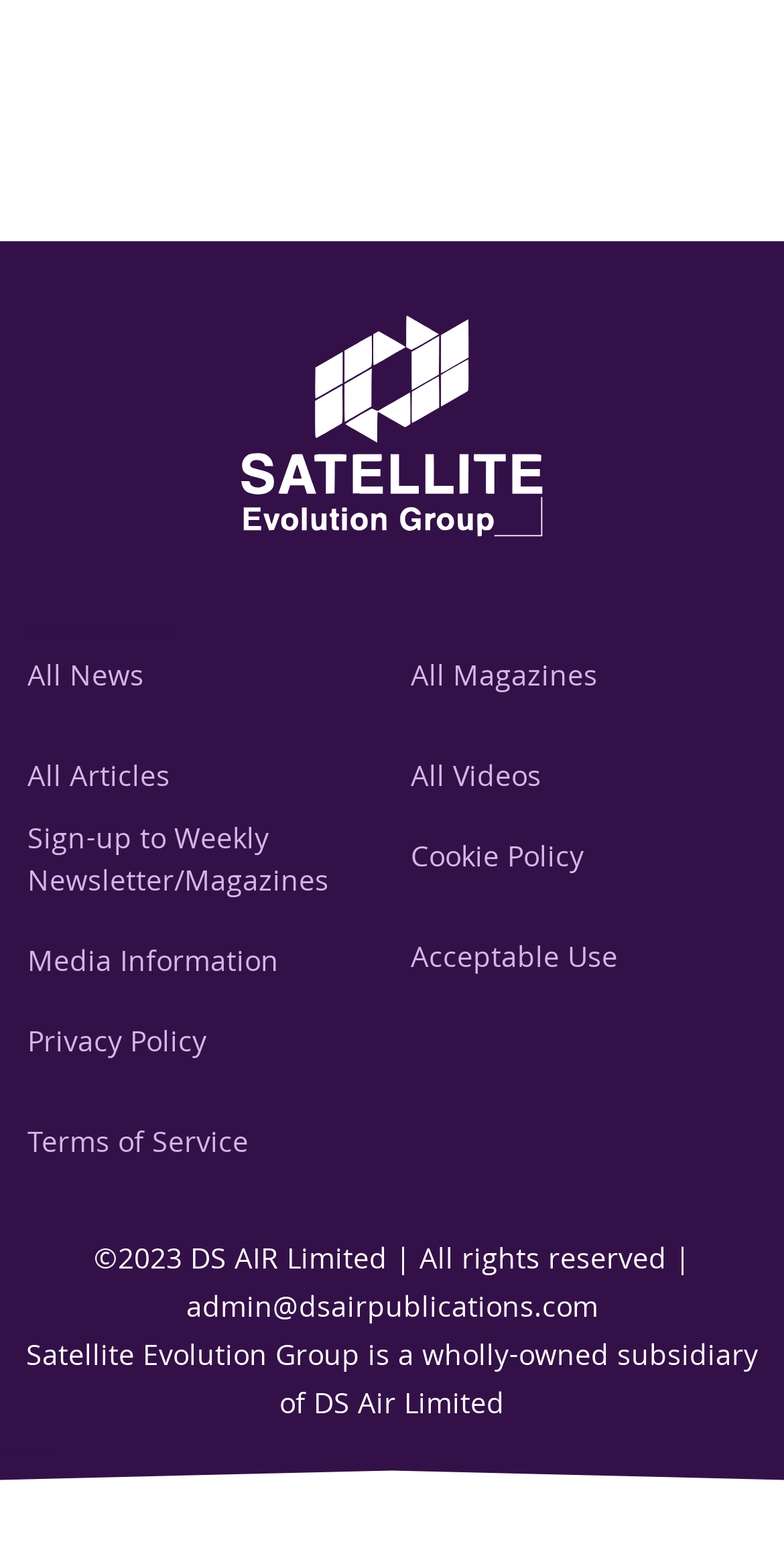What is the email address provided for contact?
Please provide a single word or phrase as your answer based on the screenshot.

admin@dsairpublications.com